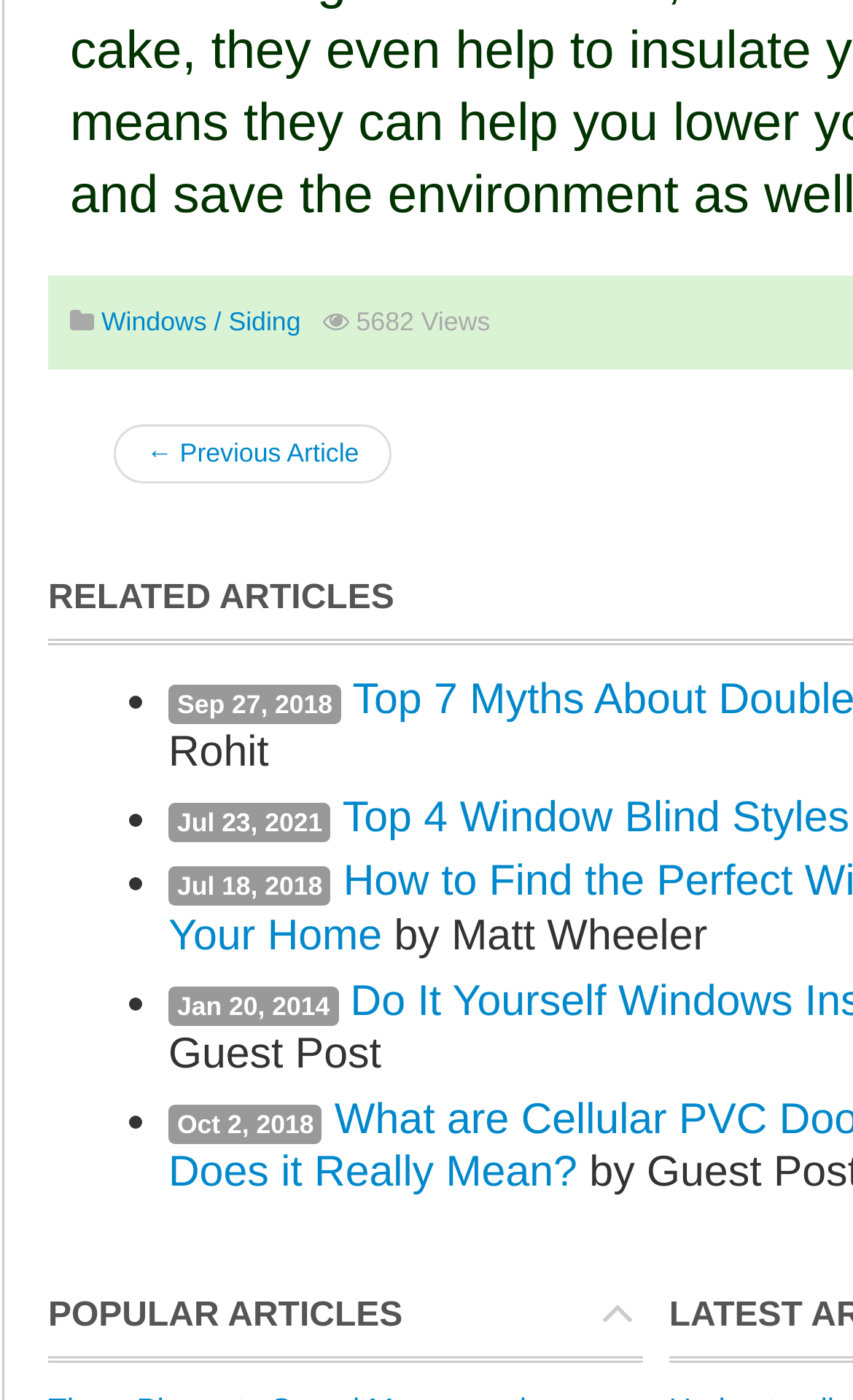Please analyze the image and provide a thorough answer to the question:
How many views does an article have?

I found the static text element '5682 Views' which indicates the number of views for an article. This element is located at the top of the webpage, suggesting that one of the articles has 5682 views.